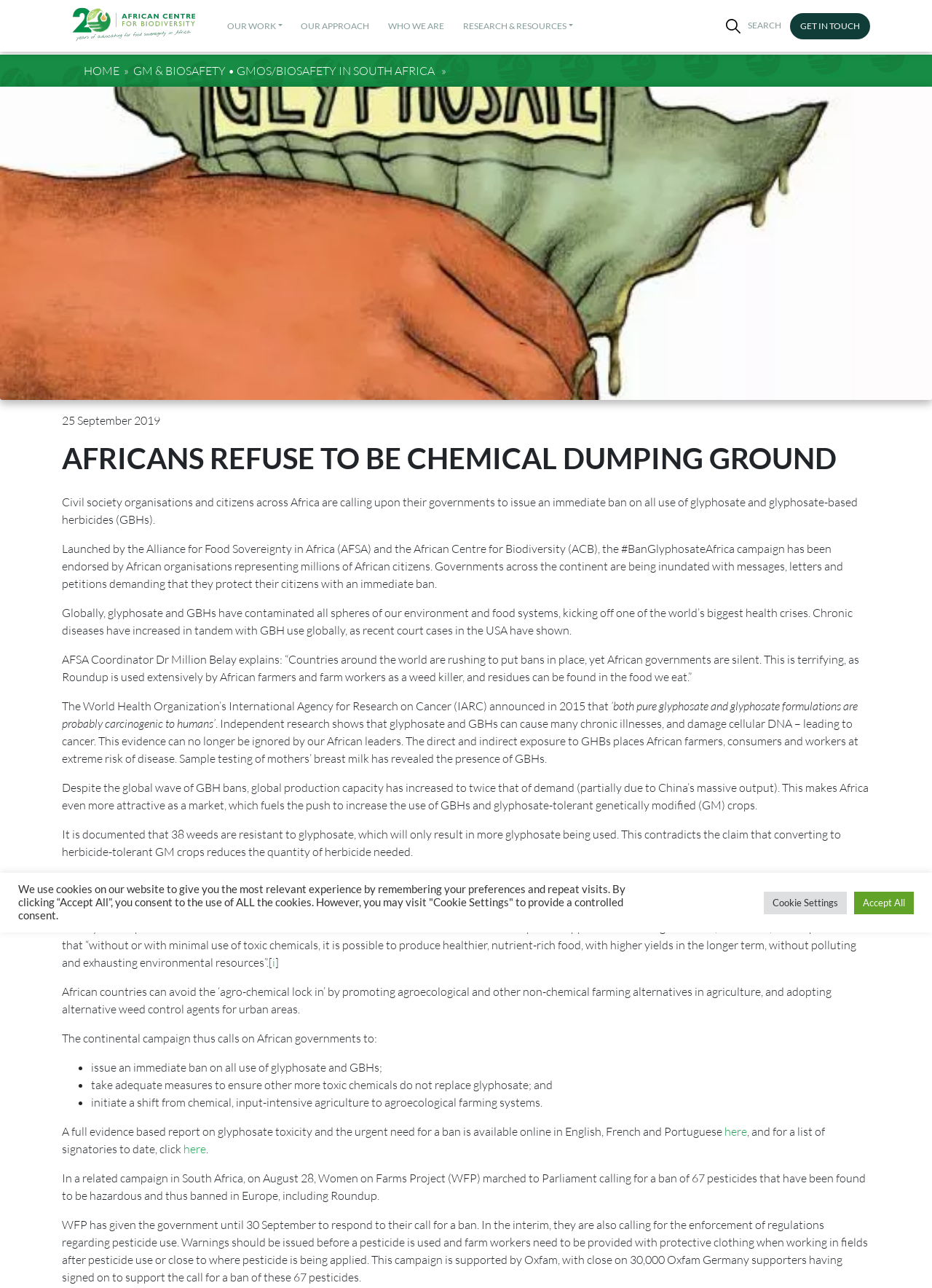Describe all visible elements and their arrangement on the webpage.

The webpage is about the "Africans Refuse to be Chemical Dumping Ground" campaign, which calls for an immediate ban on the use of glyphosate and glyphosate-based herbicides (GBHs) in Africa. 

At the top of the page, there is a logo of AC Bio, followed by a navigation menu with links to "OUR WORK", "OUR APPROACH", "WHO WE ARE", "RESEARCH & RESOURCES", "SEARCH", and "GET IN TOUCH". 

Below the navigation menu, there is a heading that reads "AFRICANS REFUSE TO BE CHEMICAL DUMPING GROUND". 

The main content of the page is a series of paragraphs that explain the dangers of glyphosate and GBHs, citing evidence from various sources, including the World Health Organization's International Agency for Research on Cancer. The text also quotes experts, such as Dr. Million Belay, the coordinator of the Alliance for Food Sovereignty in Africa, and Mariam Mayet, the director of the African Centre for Biodiversity. 

The page also includes a list of demands, calling on African governments to issue an immediate ban on glyphosate and GBHs, take measures to prevent other toxic chemicals from replacing them, and shift from chemical-intensive agriculture to agroecological farming systems. 

There are two buttons at the bottom of the page, "Cookie Settings" and "Accept All", related to the website's cookie policy.